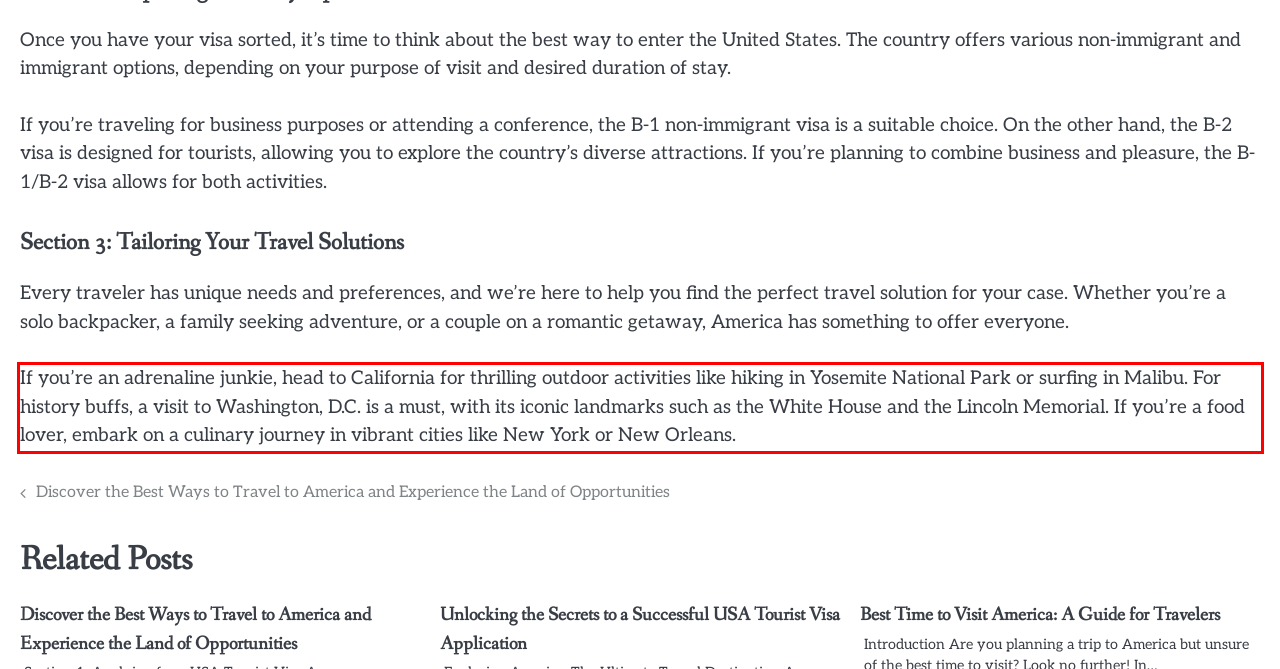Given the screenshot of a webpage, identify the red rectangle bounding box and recognize the text content inside it, generating the extracted text.

If you’re an adrenaline junkie, head to California for thrilling outdoor activities like hiking in Yosemite National Park or surfing in Malibu. For history buffs, a visit to Washington, D.C. is a must, with its iconic landmarks such as the White House and the Lincoln Memorial. If you’re a food lover, embark on a culinary journey in vibrant cities like New York or New Orleans.